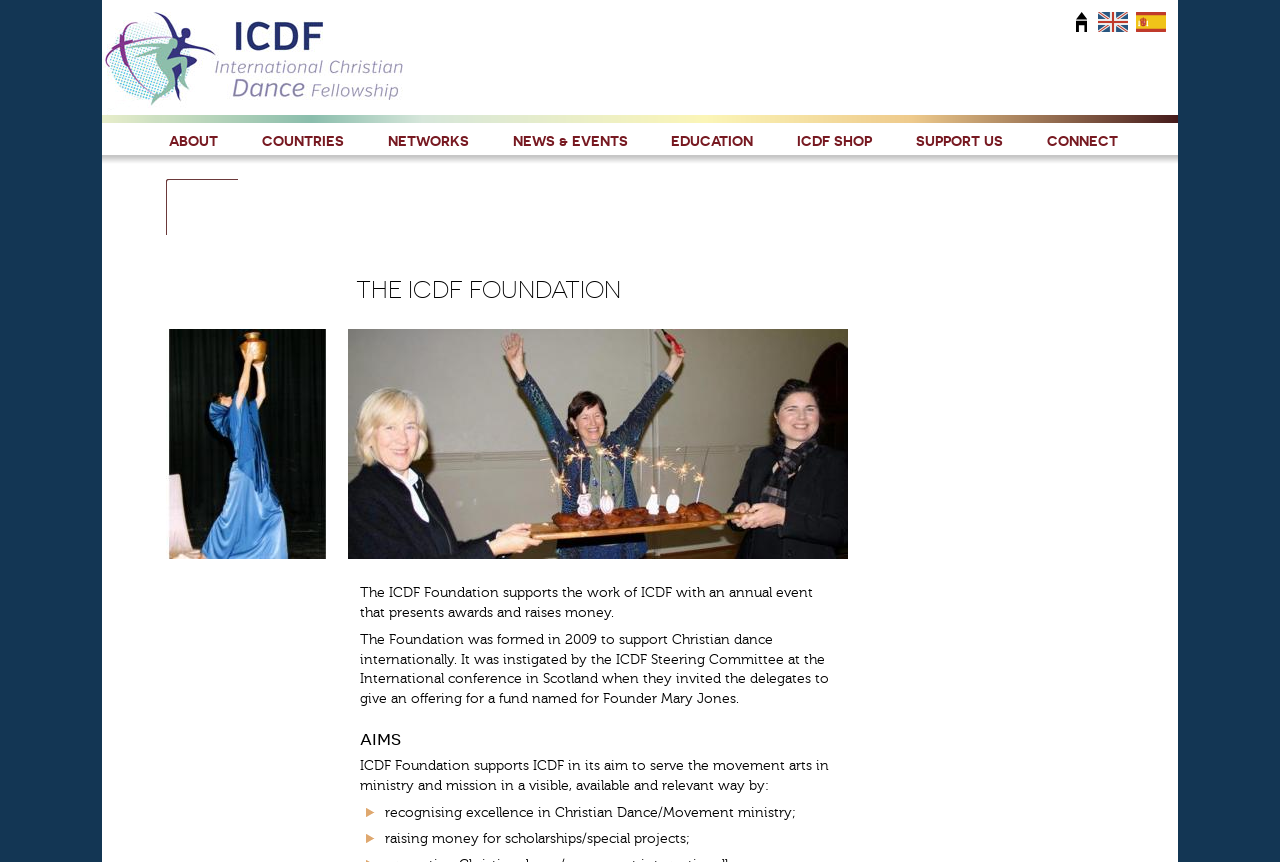What are the aims of the ICDF Foundation?
Please ensure your answer is as detailed and informative as possible.

The aims of the ICDF Foundation can be found in the list markers and static text elements under the heading 'aims' on the webpage, which mention recognizing excellence in Christian Dance/Movement ministry and raising money for scholarships/special projects.